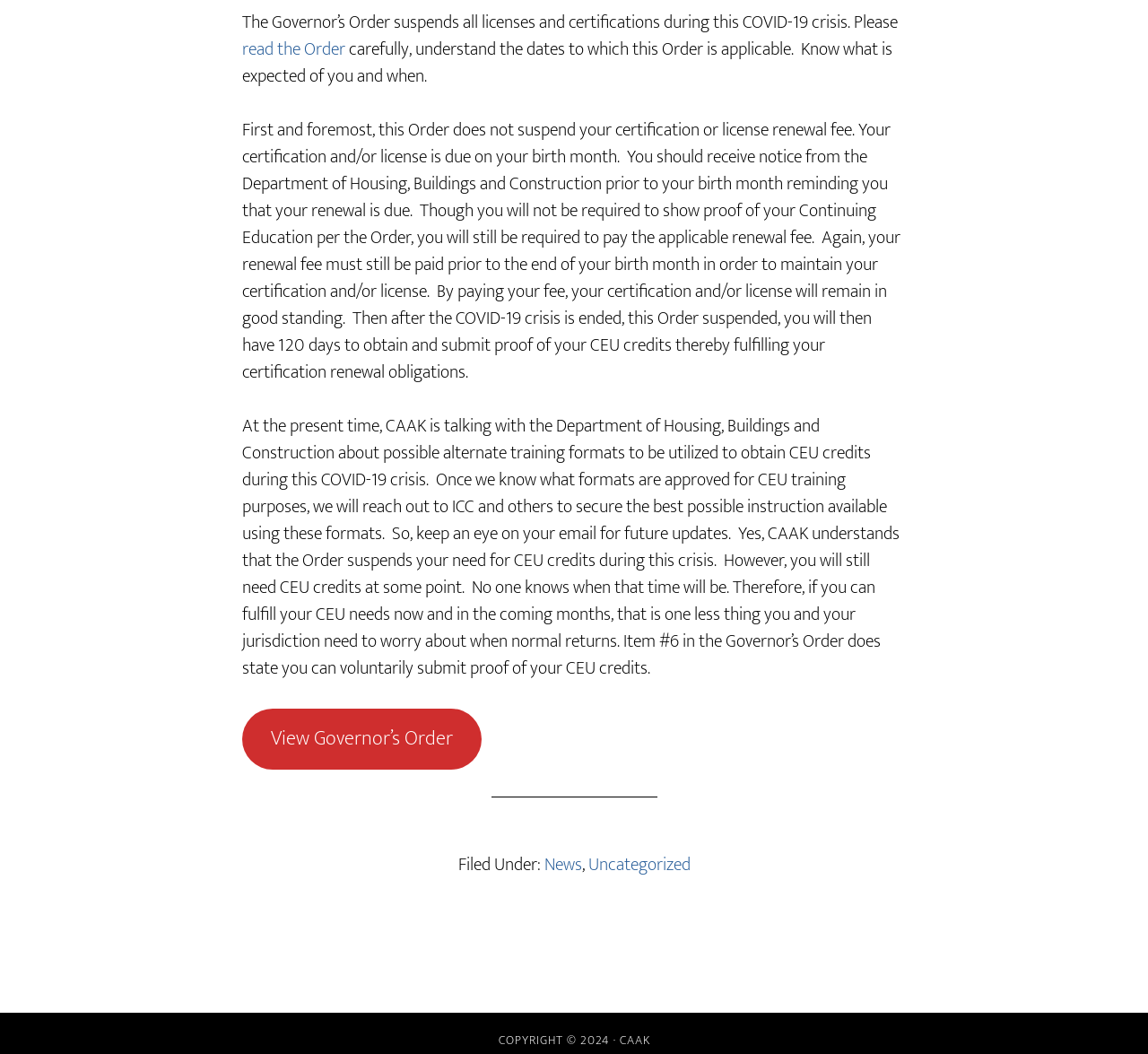Based on the element description: "Uncategorized", identify the UI element and provide its bounding box coordinates. Use four float numbers between 0 and 1, [left, top, right, bottom].

[0.512, 0.806, 0.601, 0.834]